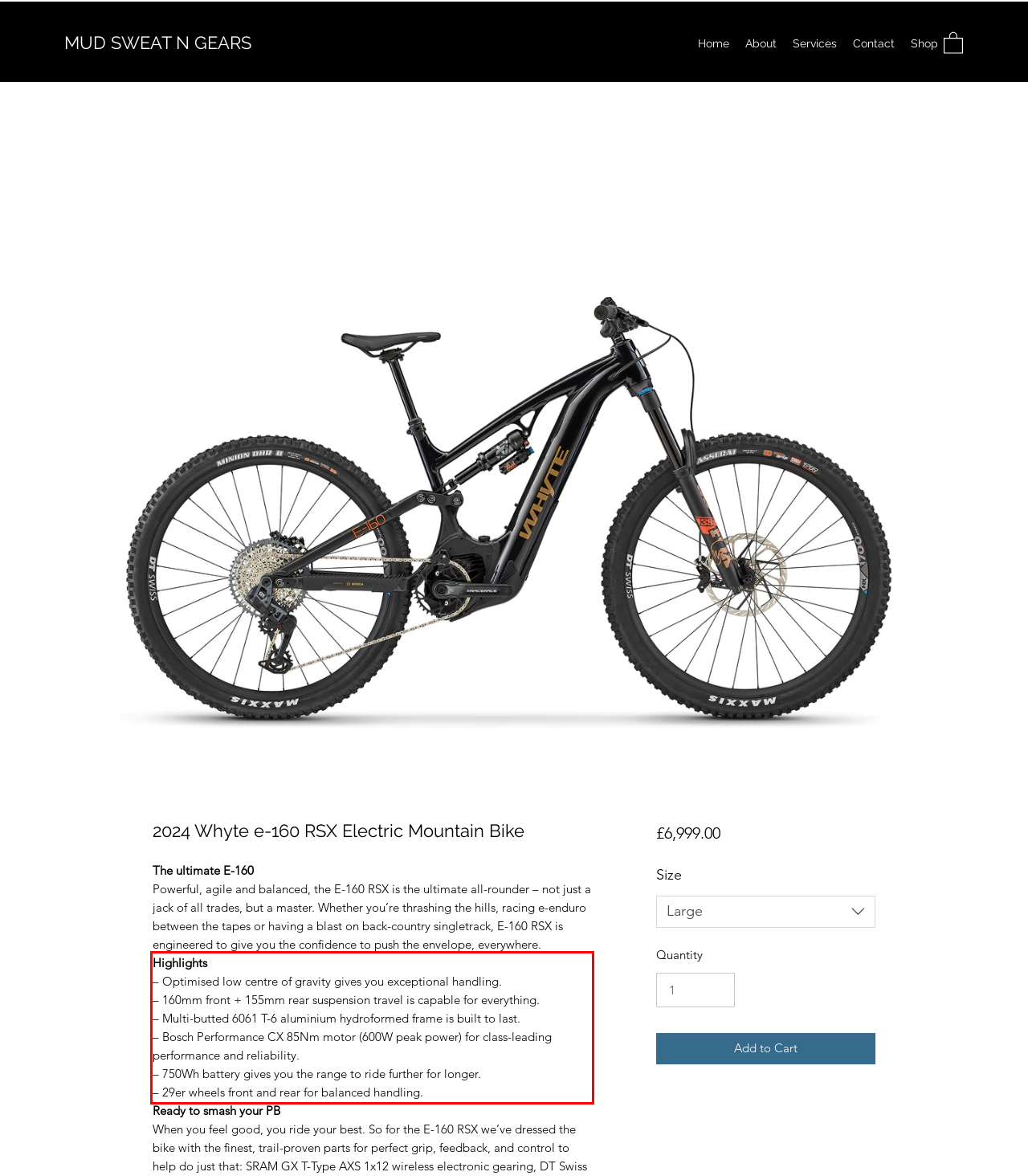Identify and transcribe the text content enclosed by the red bounding box in the given screenshot.

Highlights – Optimised low centre of gravity gives you exceptional handling. – 160mm front + 155mm rear suspension travel is capable for everything. – Multi-butted 6061 T-6 aluminium hydroformed frame is built to last. – Bosch Performance CX 85Nm motor (600W peak power) for class-leading performance and reliability. – 750Wh battery gives you the range to ride further for longer. – 29er wheels front and rear for balanced handling.